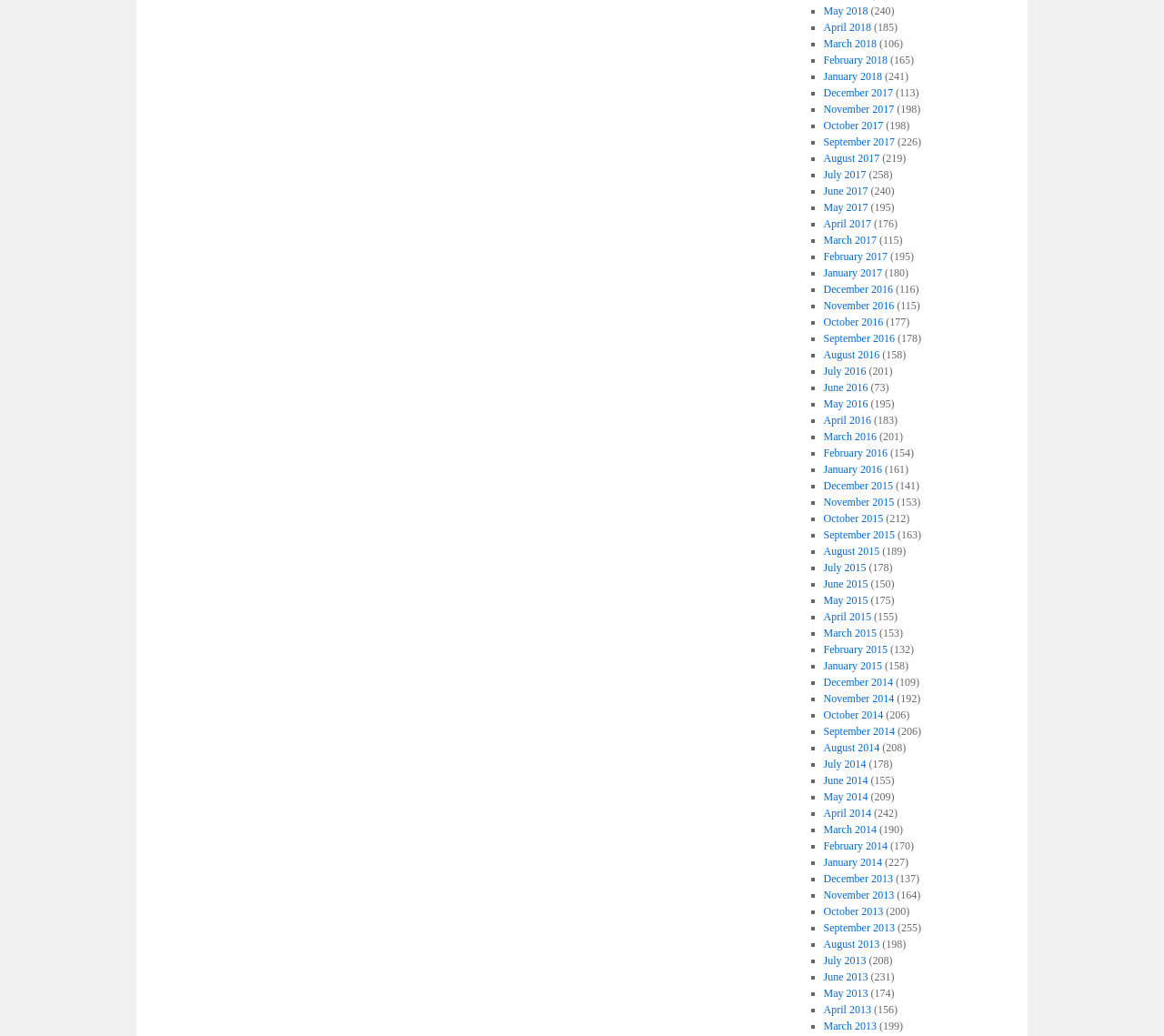Please identify the bounding box coordinates of the element I should click to complete this instruction: 'Go to September 2016'. The coordinates should be given as four float numbers between 0 and 1, like this: [left, top, right, bottom].

[0.707, 0.32, 0.769, 0.333]